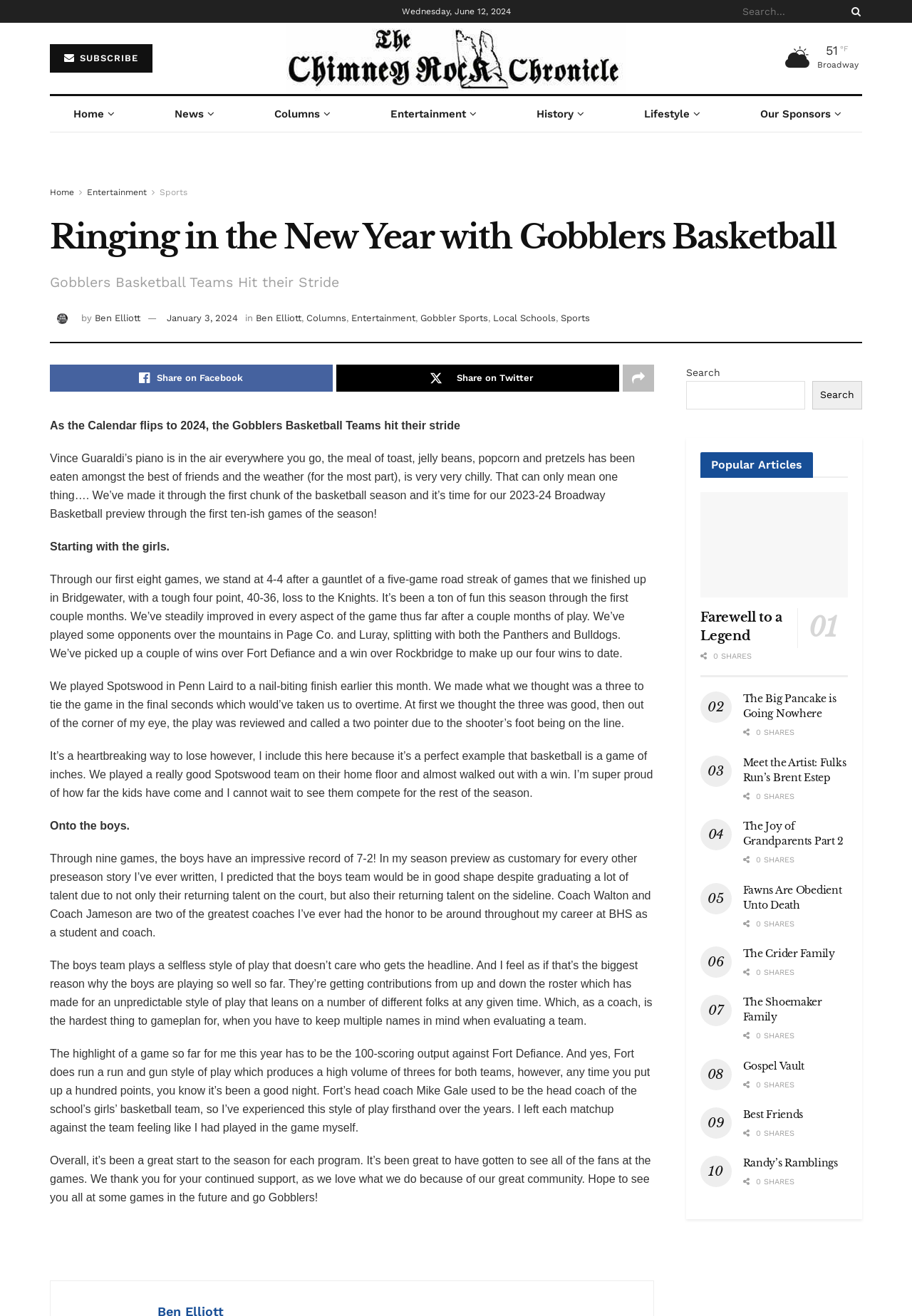Find the bounding box coordinates for the area that should be clicked to accomplish the instruction: "View popular articles".

[0.768, 0.343, 0.891, 0.362]